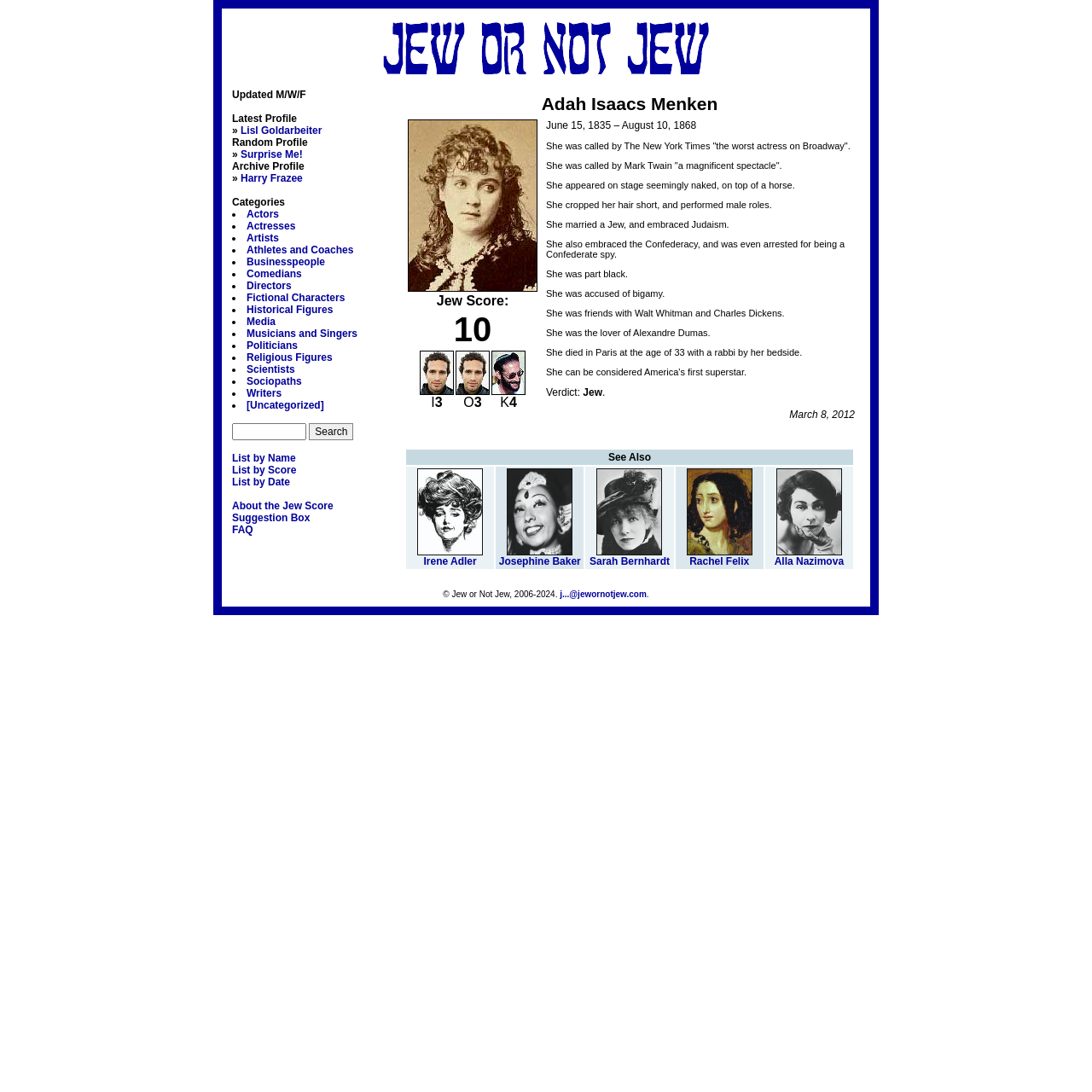Identify the coordinates of the bounding box for the element that must be clicked to accomplish the instruction: "Learn about the Jew Score".

[0.212, 0.458, 0.305, 0.469]